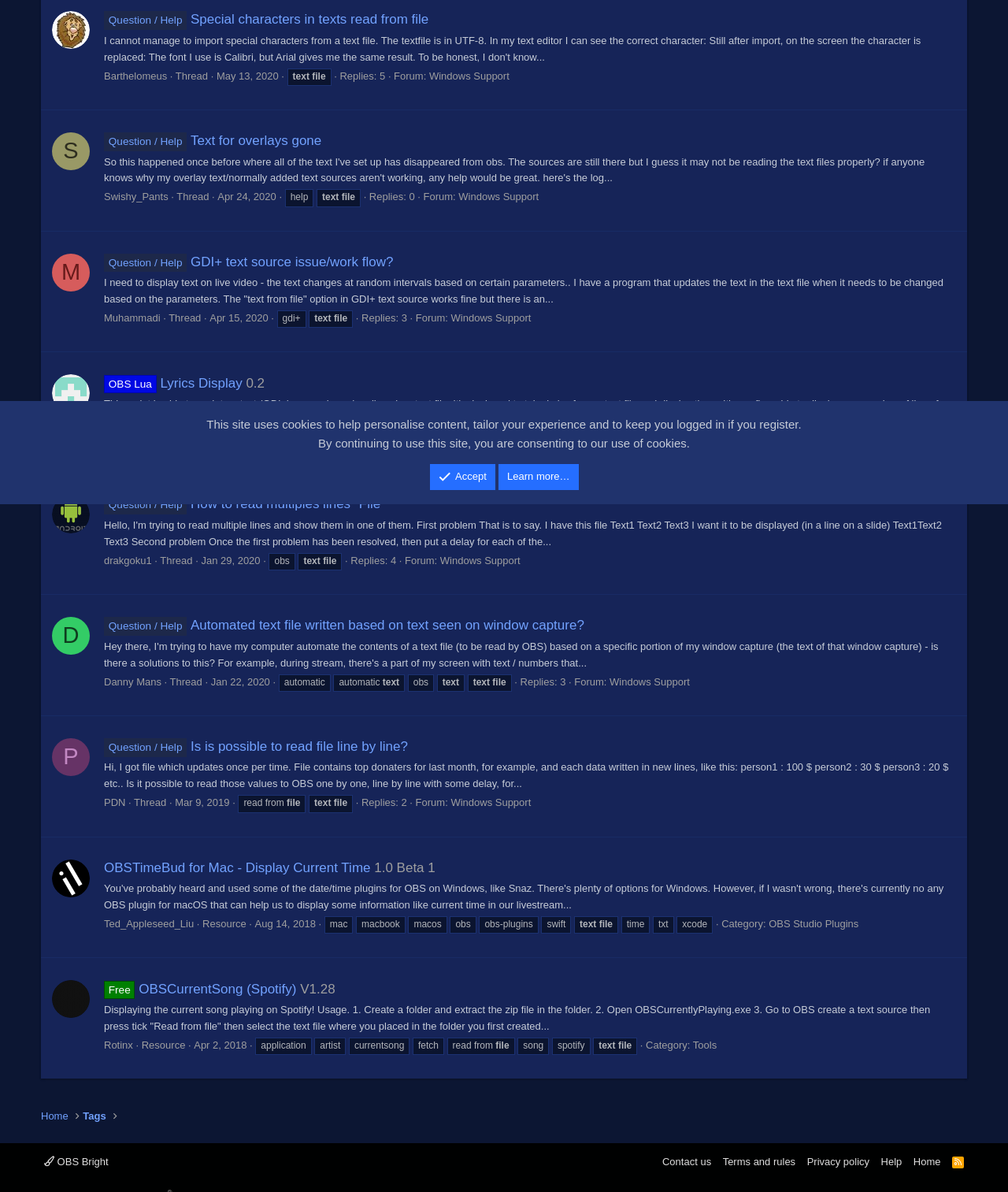From the element description OBS Lua Lyrics Display, predict the bounding box coordinates of the UI element. The coordinates must be specified in the format (top-left x, top-left y, bottom-right x, bottom-right y) and should be within the 0 to 1 range.

[0.103, 0.315, 0.24, 0.328]